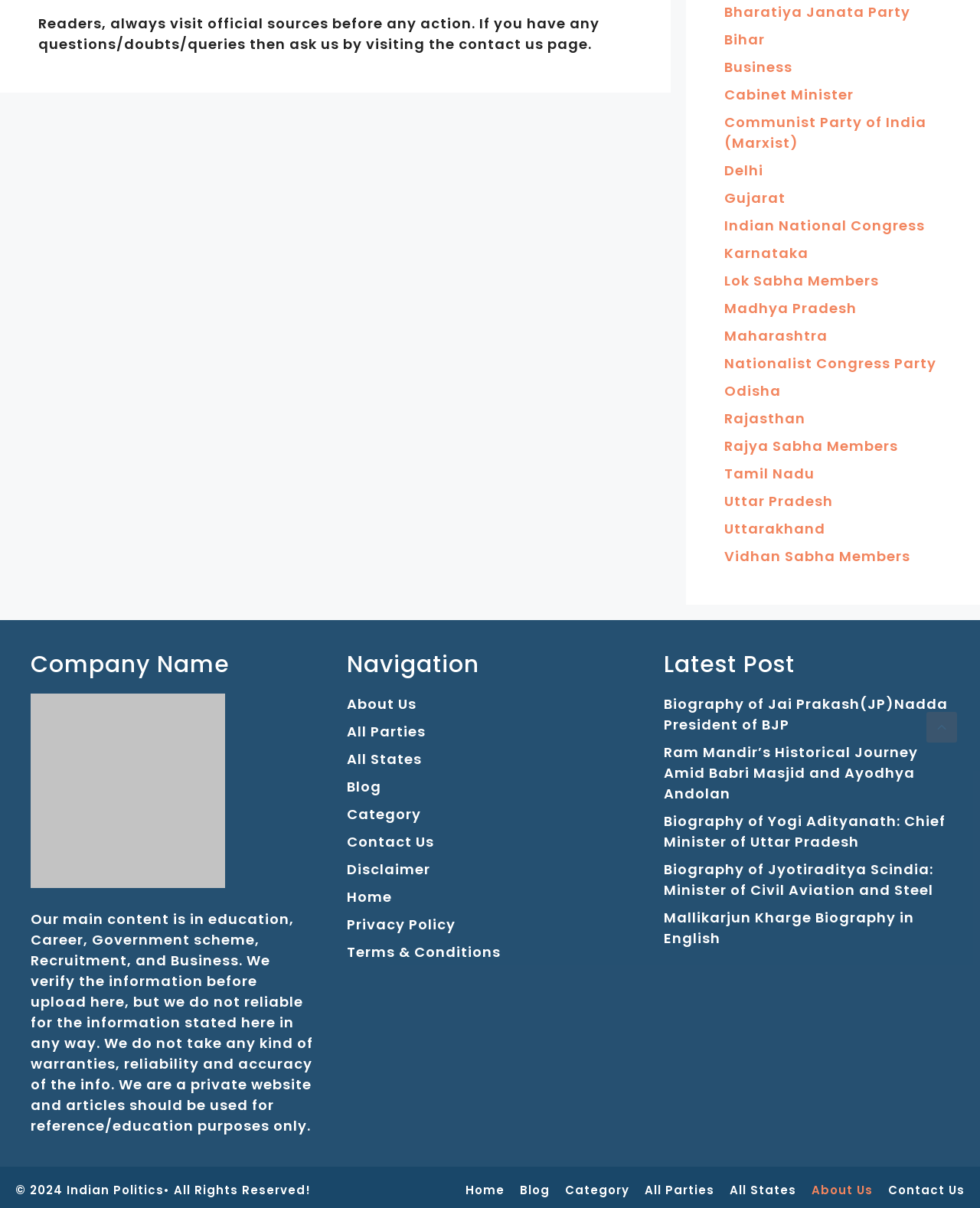Pinpoint the bounding box coordinates of the clickable element needed to complete the instruction: "Contact Us". The coordinates should be provided as four float numbers between 0 and 1: [left, top, right, bottom].

[0.354, 0.689, 0.443, 0.704]